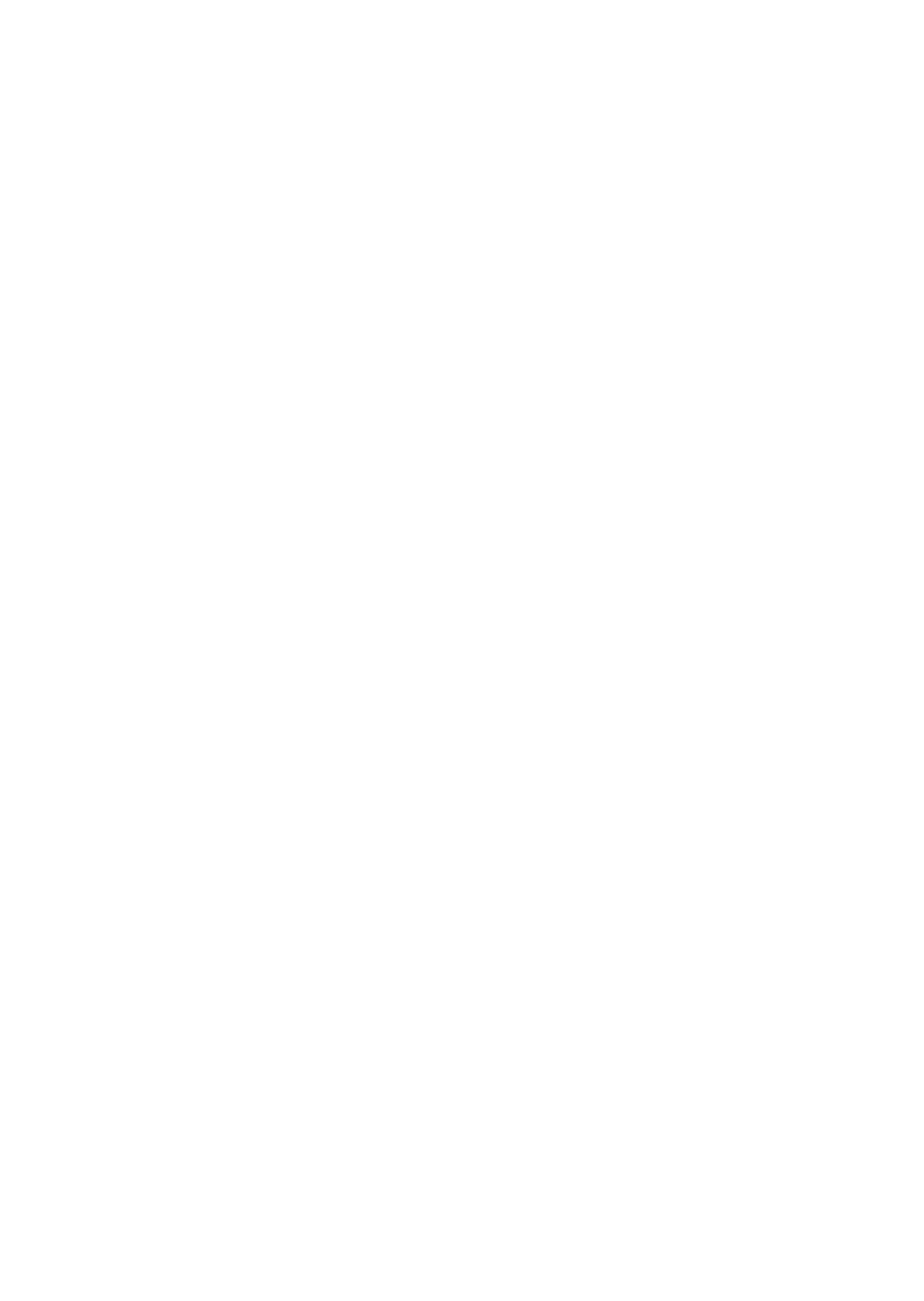Locate the bounding box coordinates of the clickable part needed for the task: "Visit About us page".

[0.044, 0.653, 0.175, 0.688]